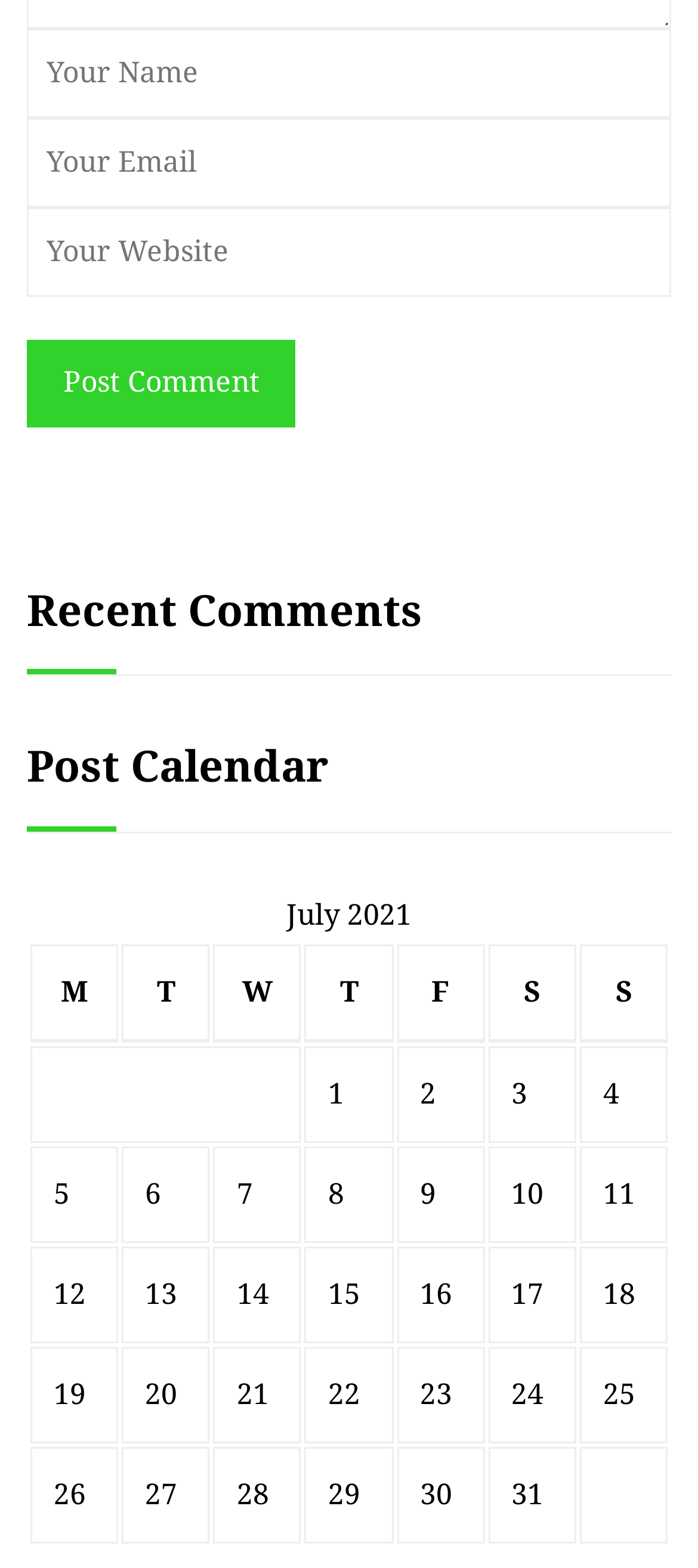Identify the bounding box of the HTML element described here: "name="author" placeholder="Your Name"". Provide the coordinates as four float numbers between 0 and 1: [left, top, right, bottom].

[0.038, 0.018, 0.962, 0.075]